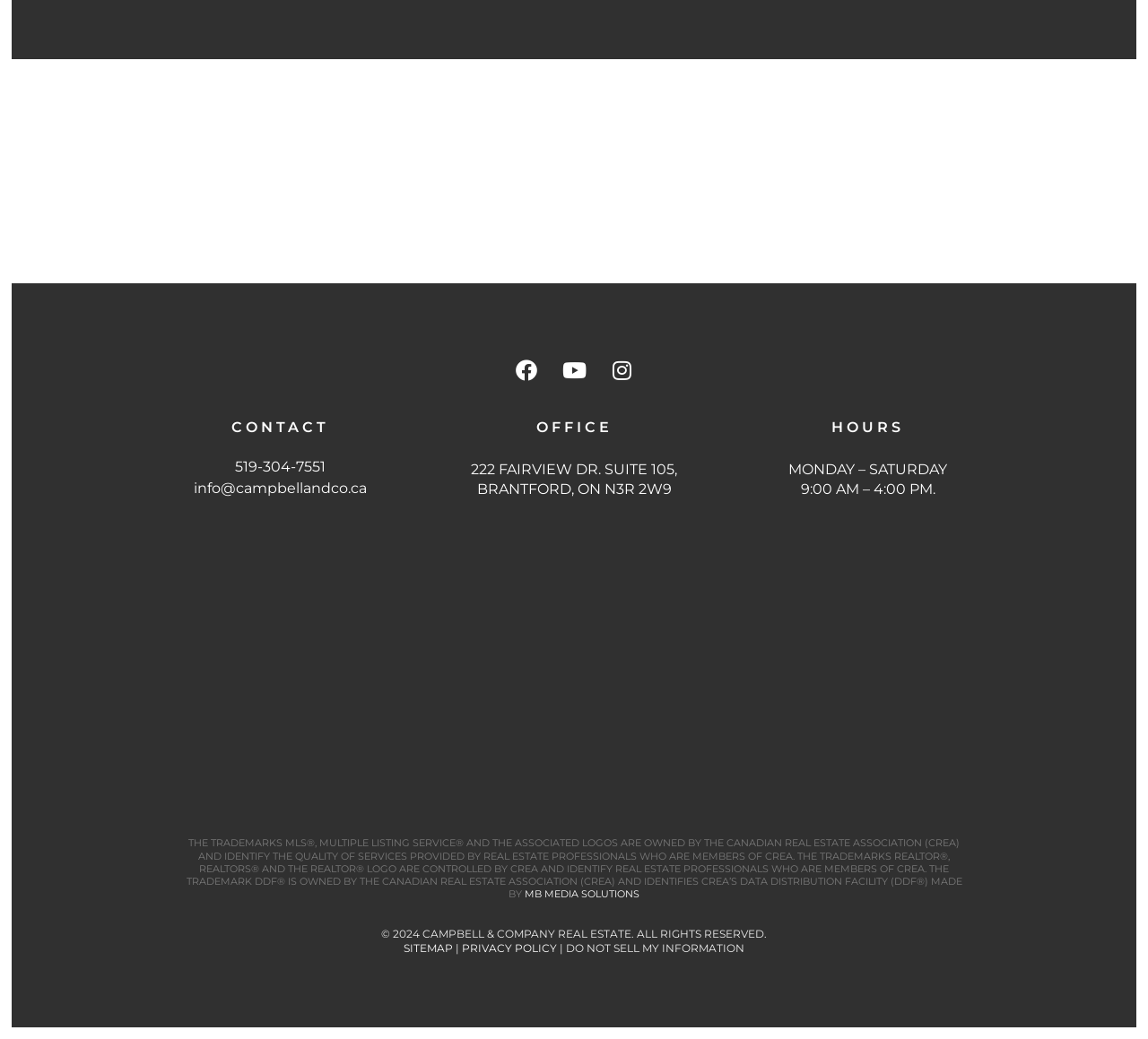Identify the bounding box coordinates of the element that should be clicked to fulfill this task: "Visit our YouTube channel". The coordinates should be provided as four float numbers between 0 and 1, i.e., [left, top, right, bottom].

[0.481, 0.336, 0.519, 0.377]